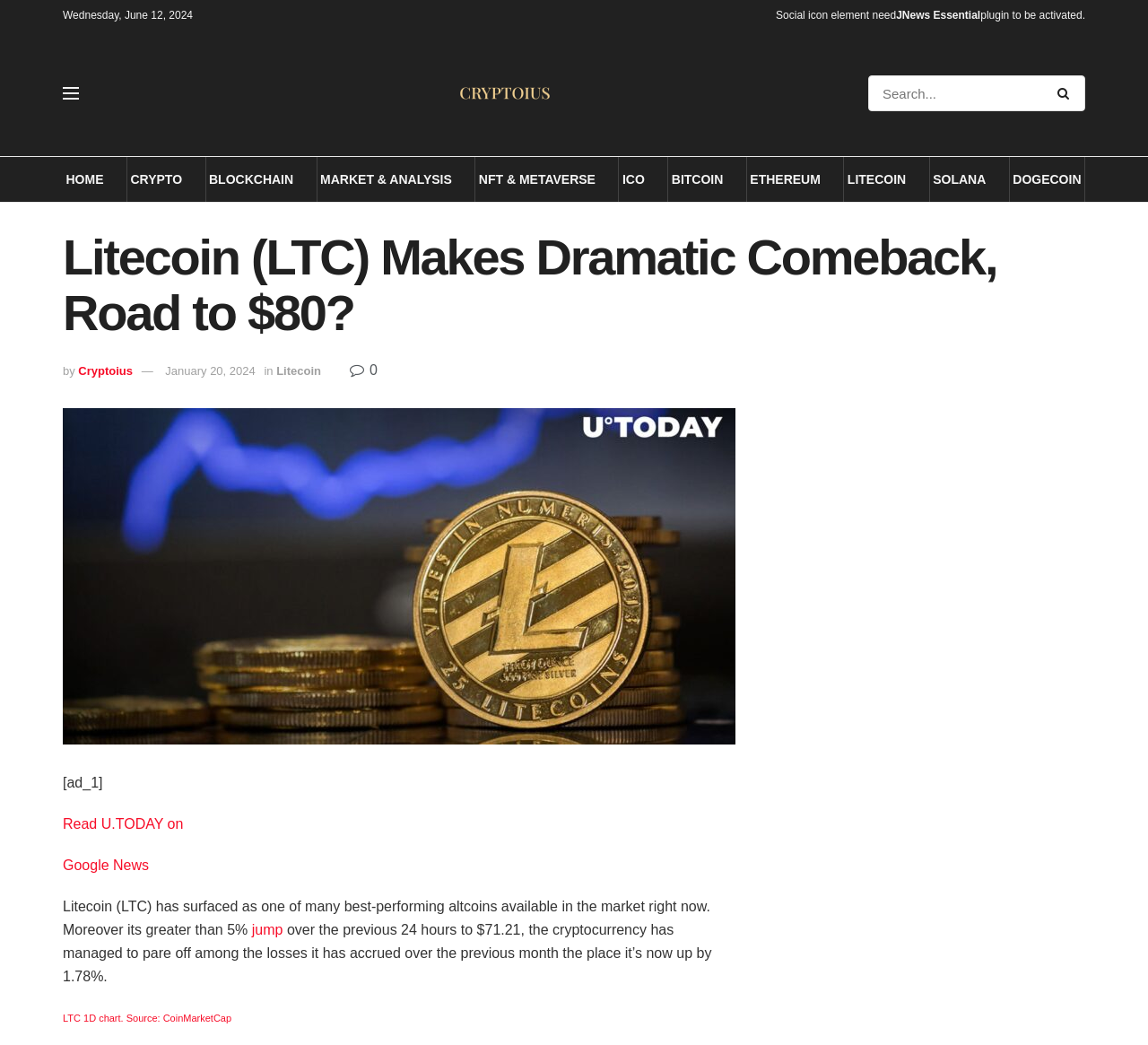Determine the coordinates of the bounding box for the clickable area needed to execute this instruction: "Check the Litecoin price chart".

[0.055, 0.969, 0.202, 0.979]